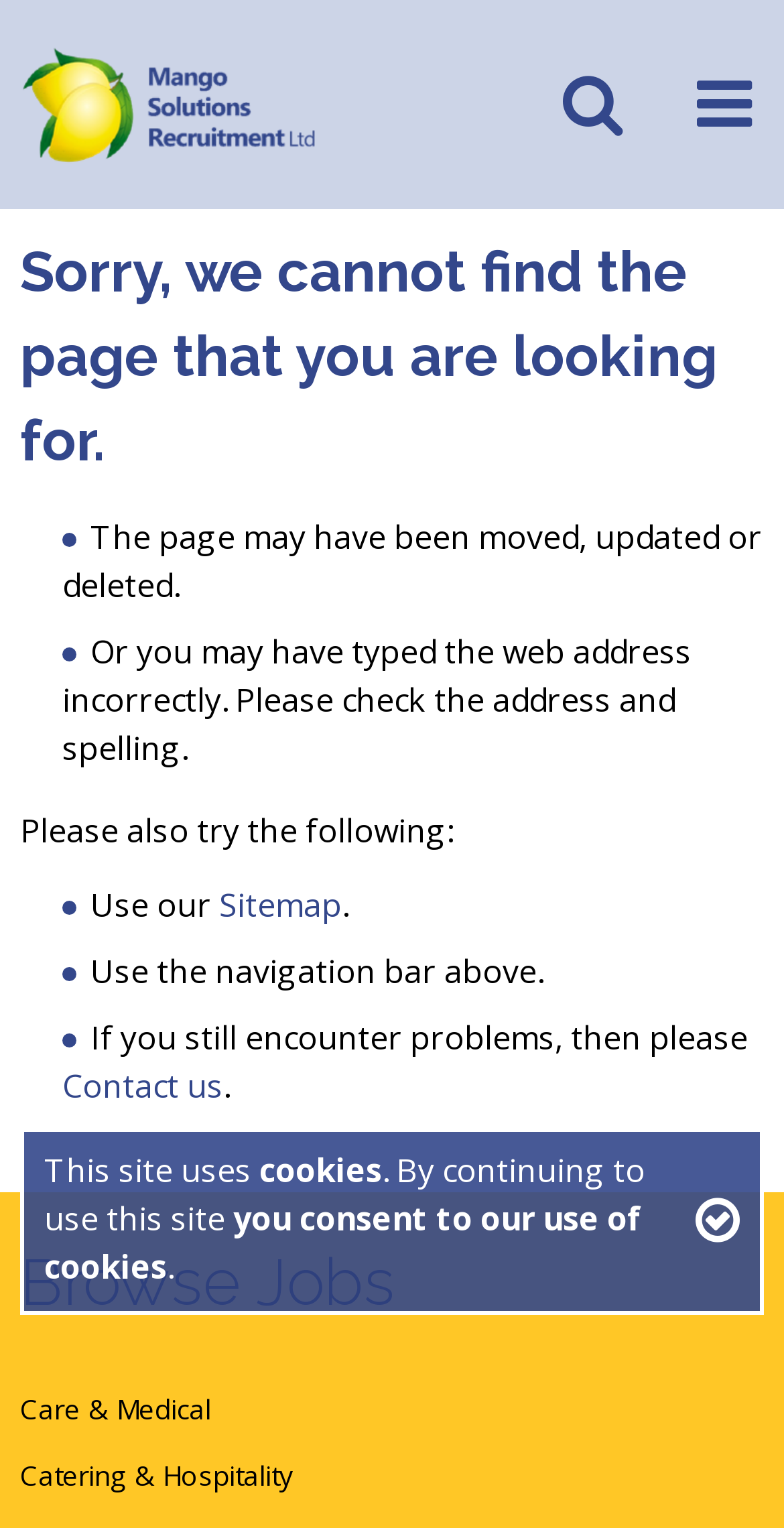What might have happened to the page? Please answer the question using a single word or phrase based on the image.

Moved, updated or deleted